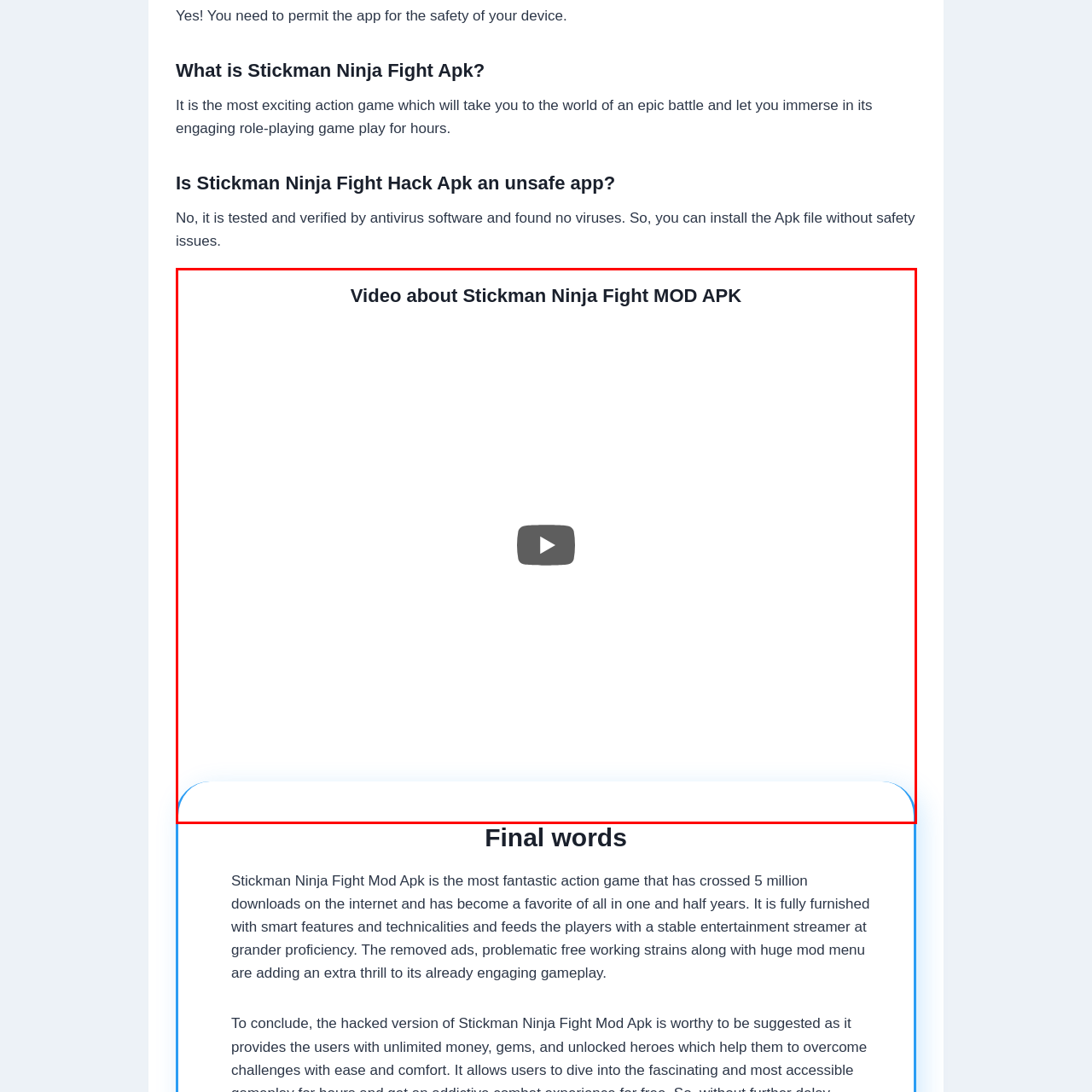What is the purpose of the video in the interface?  
Concentrate on the image marked with the red box and respond with a detailed answer that is fully based on the content of the image.

The caption states that the video is expected to provide insights into the game's mechanics, role-playing elements, and overall experience, indicating that its purpose is to showcase the gameplay of Stickman Ninja Fight.